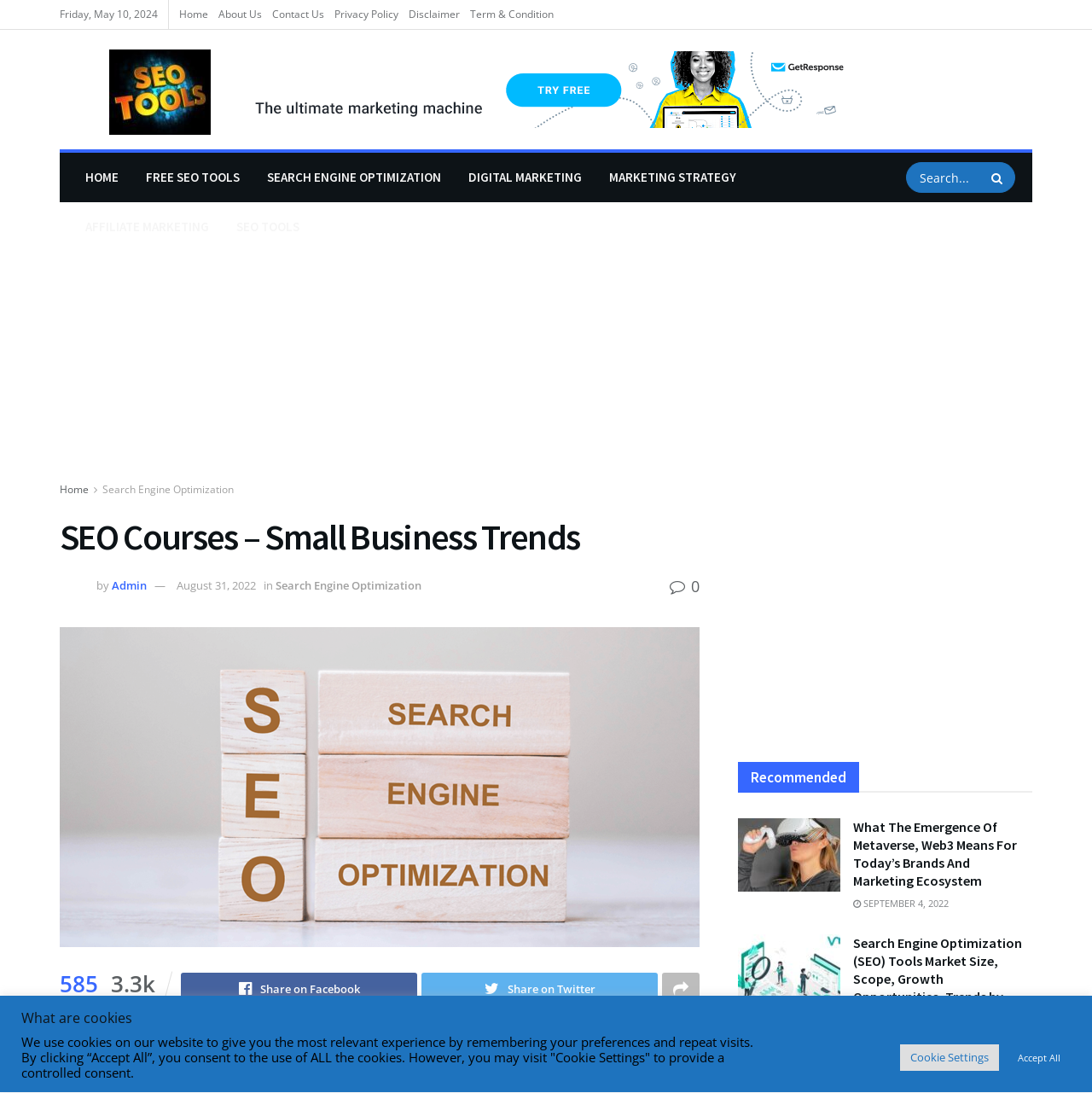How many shares does the article have?
Kindly give a detailed and elaborate answer to the question.

The number of shares of the article can be found below the article title, which is '585'.